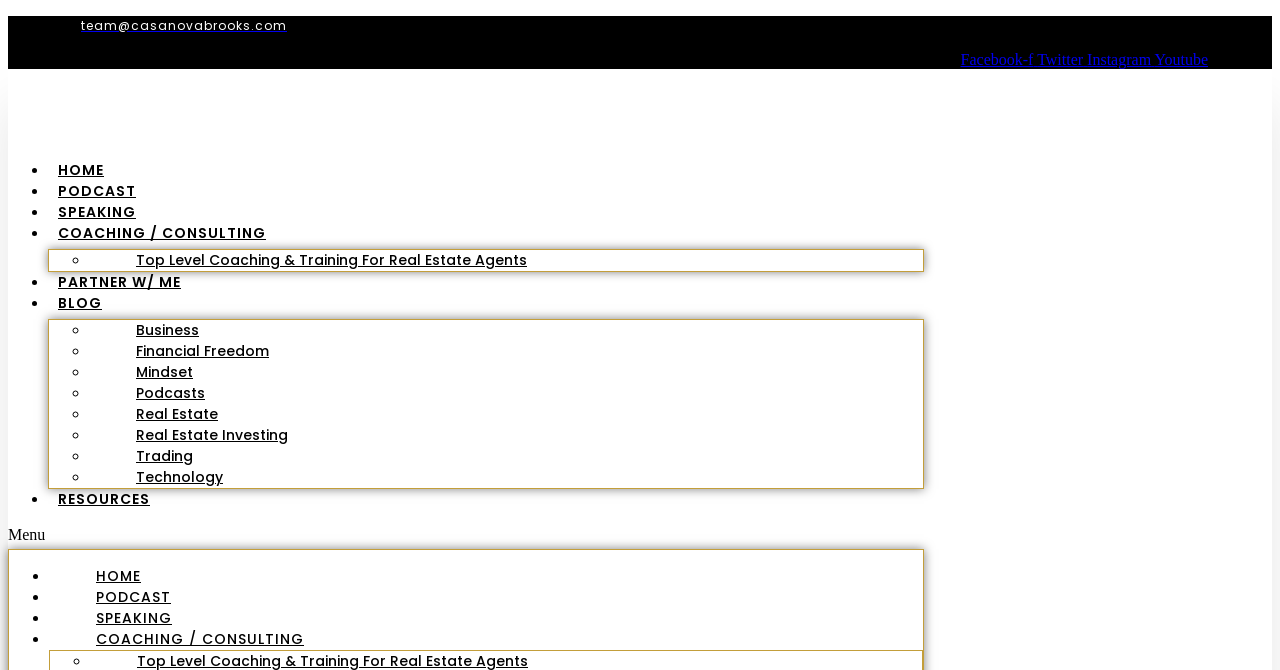Locate the coordinates of the bounding box for the clickable region that fulfills this instruction: "Open the 'PODCAST' page".

[0.038, 0.27, 0.114, 0.3]